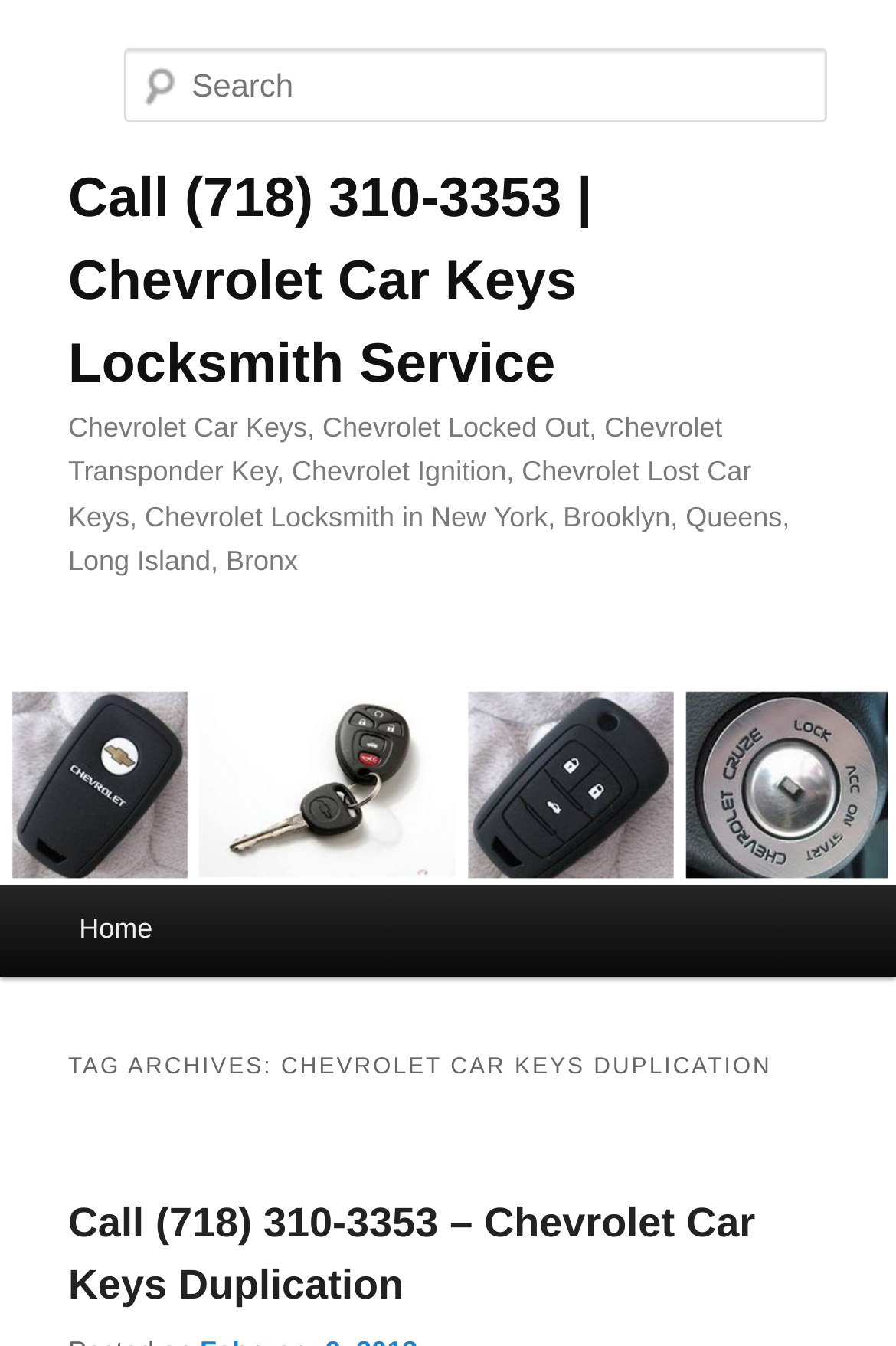What is the phone number for Chevrolet Car Keys Locksmith Service?
Please provide a detailed and thorough answer to the question.

The phone number can be found in the heading element 'Call (718) 310-3353 | Chevrolet Car Keys Locksmith Service' and also in the link element 'Call (718) 310-3353 | Chevrolet Car Keys Locksmith Service'.